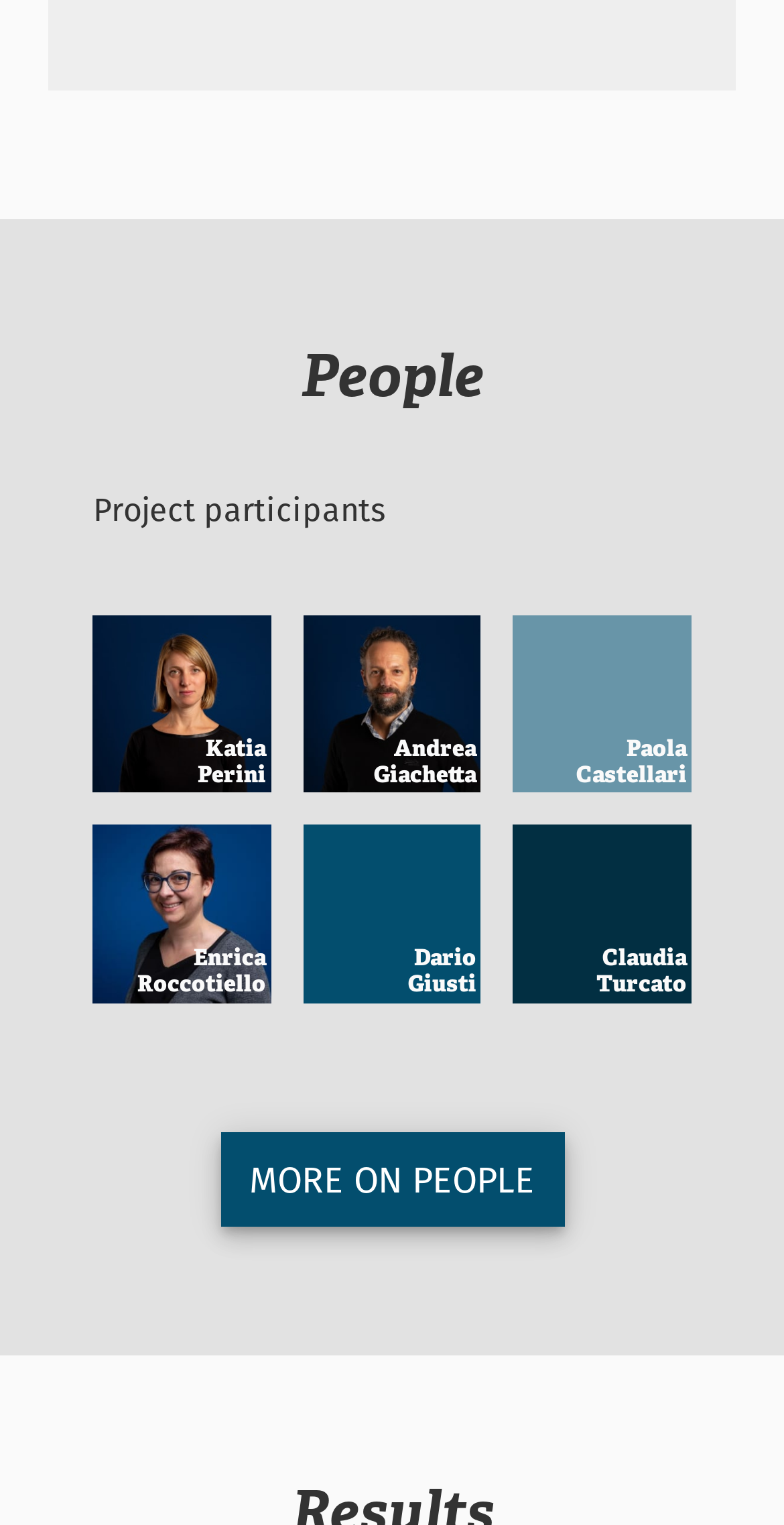What is the position of Paola Castellari's name?
Please interpret the details in the image and answer the question thoroughly.

Paola Castellari's name is positioned on the right side of the webpage, which is indicated by the bounding box coordinates [0.655, 0.403, 0.882, 0.52] that show it is located on the right side of the screen.